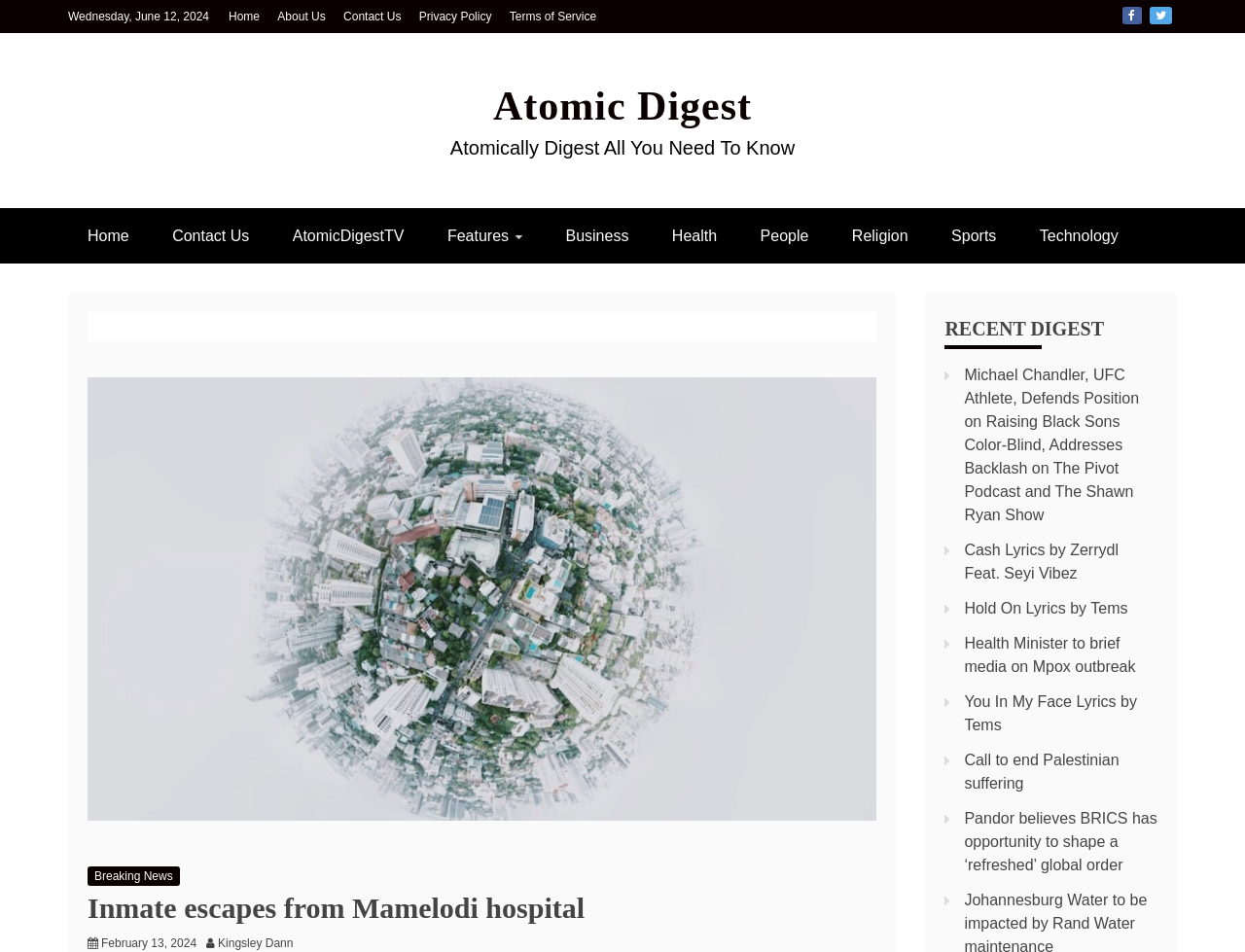Please determine the bounding box coordinates for the UI element described as: "February 13, 2024".

[0.081, 0.984, 0.158, 0.998]